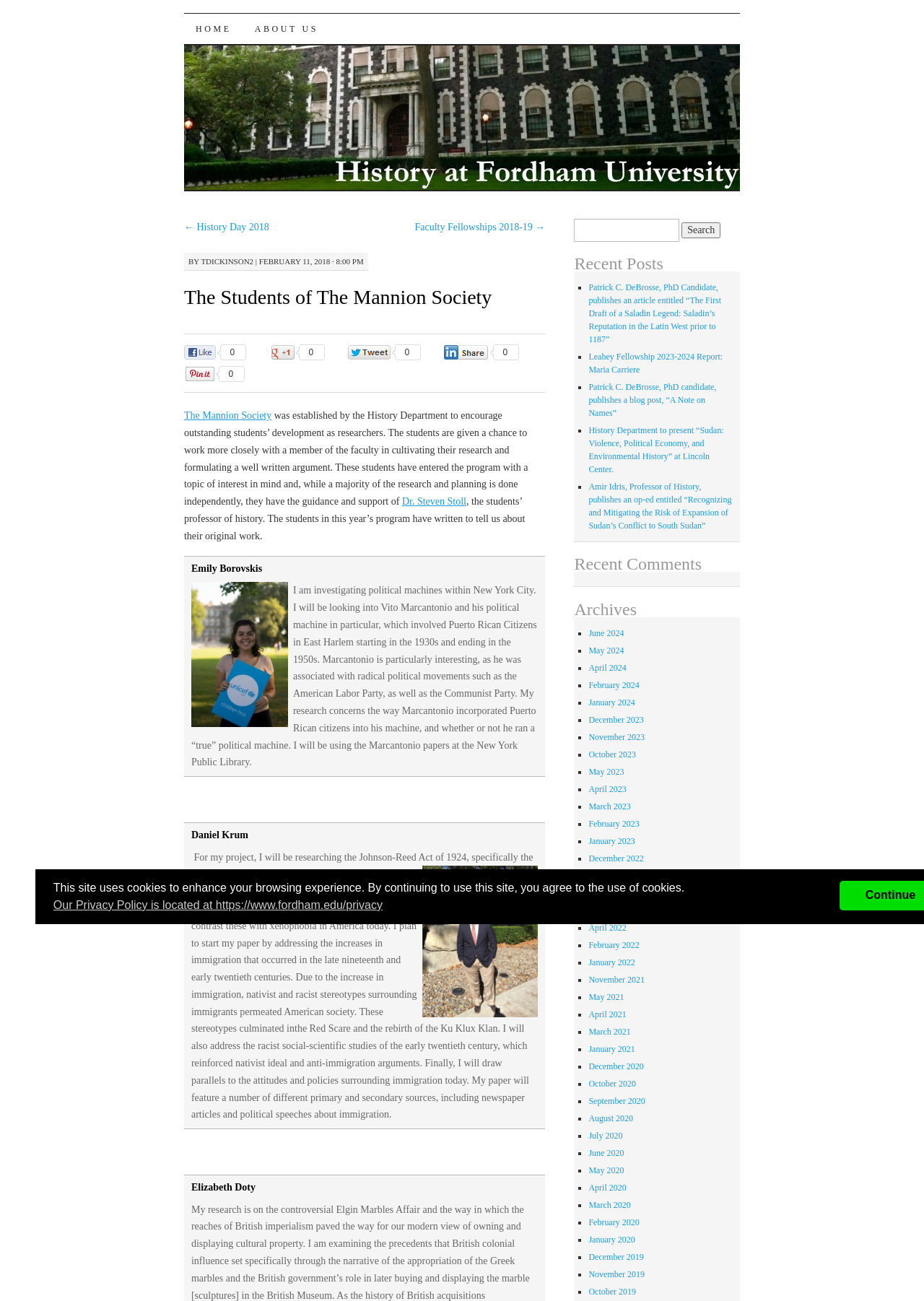Create an elaborate caption for the webpage.

The webpage is about the Mannion Society, a program established by the History Department to encourage outstanding students' development as researchers. The page features a heading "The Students of The Mannion Society" at the top, followed by a brief description of the program. 

Below the heading, there are several links to navigate to different parts of the website, including "HOME", "ABOUT US", and "SKIP TO CONTENT". 

The main content of the page is divided into two sections. The first section features a blockquote with a student's research project, Emily Borovskis, who is investigating political machines within New York City. The second section features another blockquote with a student's research project, Daniel Krum, who is researching the Johnson-Reed Act of 1924. 

On the right side of the page, there is a search bar with a label "Search for:" and a button to submit the search query. Below the search bar, there are several sections, including "Recent Posts", "Recent Comments", and "Archives". The "Recent Posts" section lists several links to recent articles and blog posts, including publications by PhD candidates and professors. The "Archives" section lists links to monthly archives of posts, dating back to 2022.